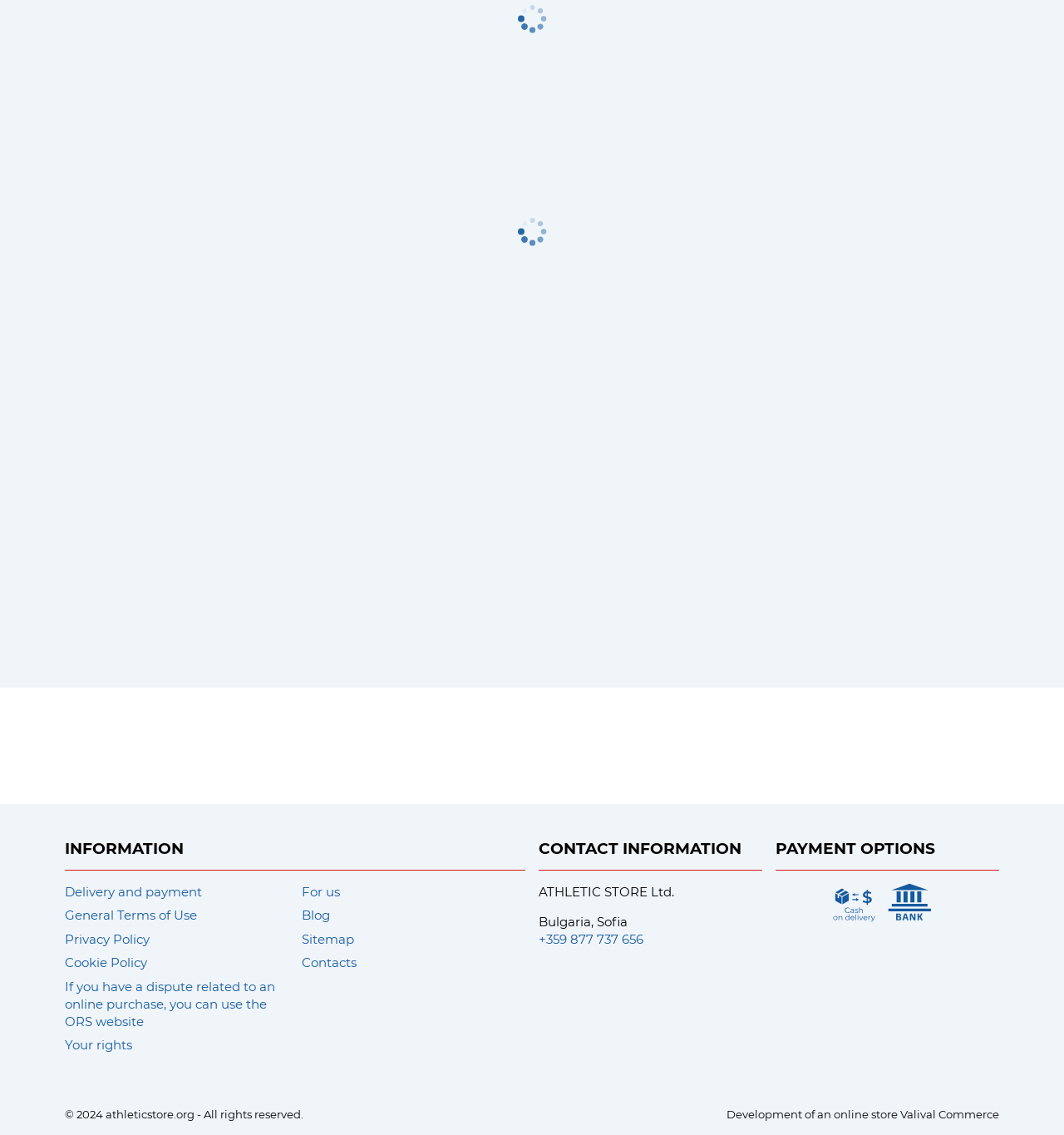Reply to the question below using a single word or brief phrase:
What is the country where the company is located?

Bulgaria